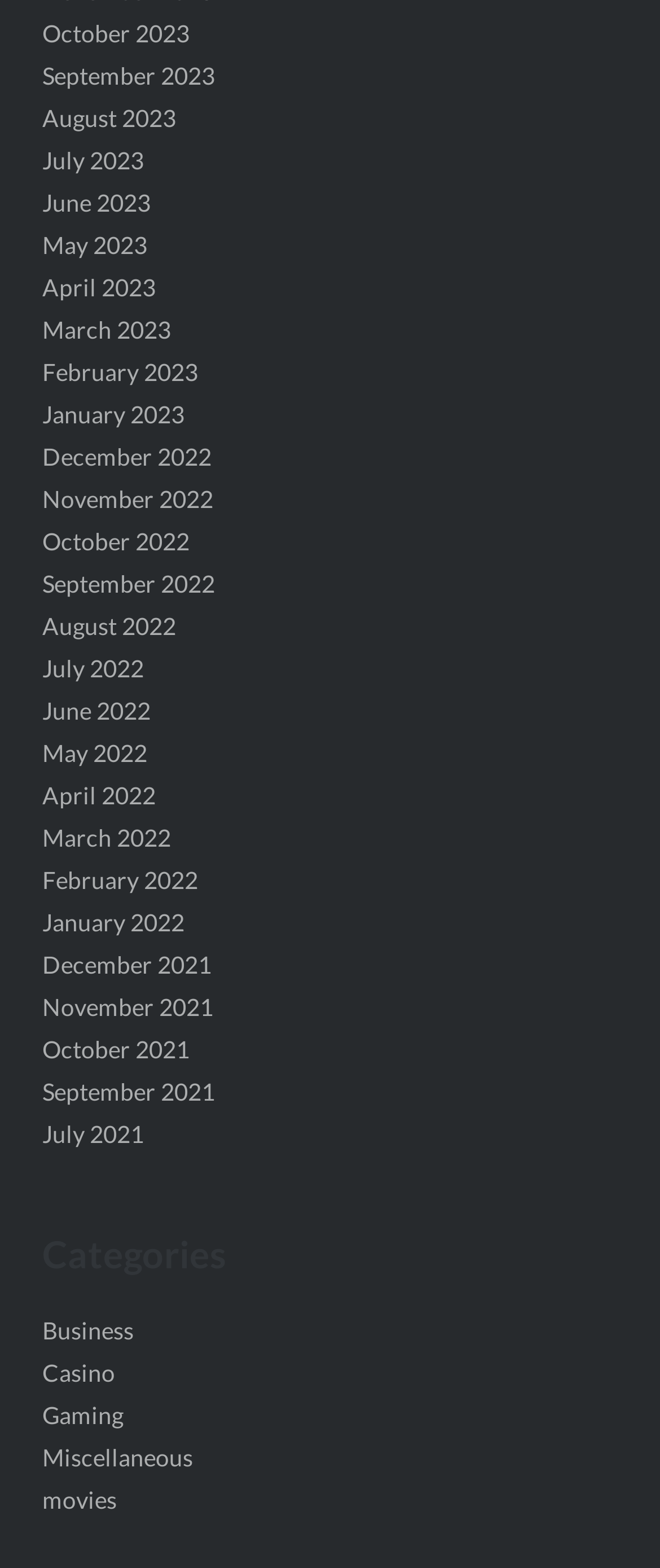Please identify the bounding box coordinates of the clickable area that will allow you to execute the instruction: "View October 2023".

[0.064, 0.012, 0.287, 0.03]